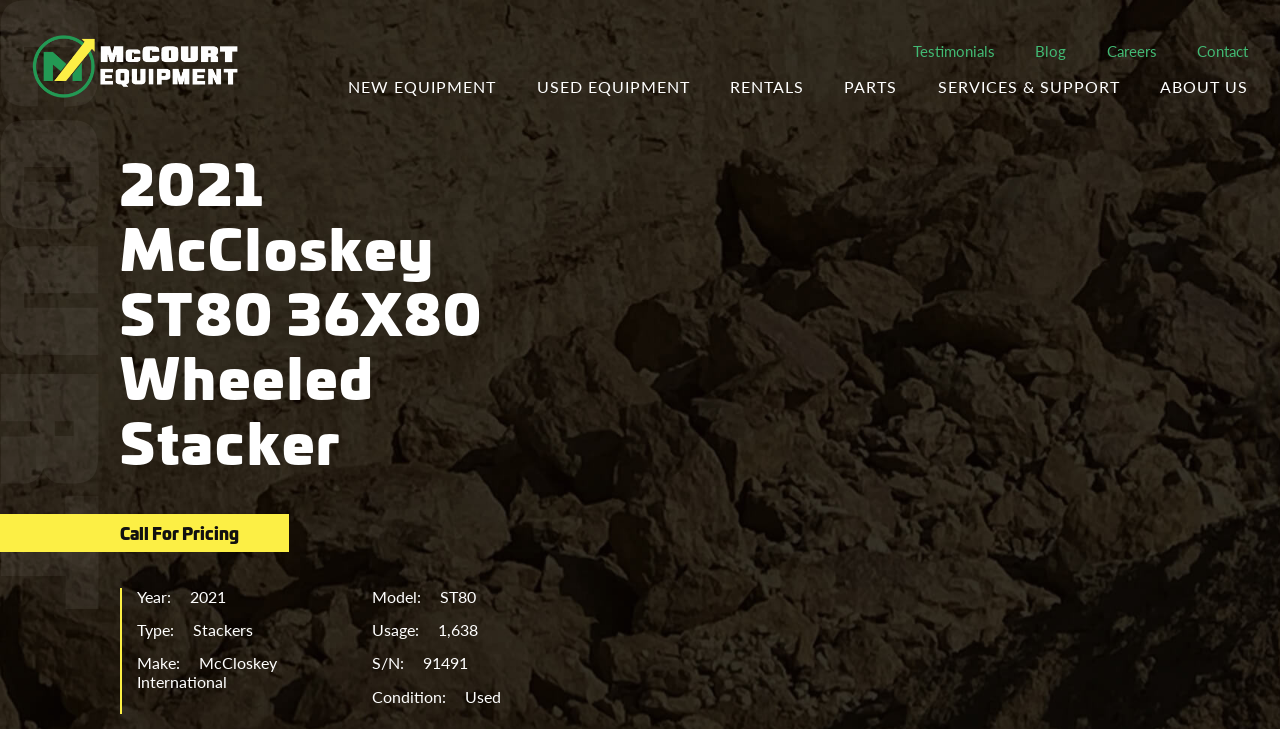Provide the bounding box coordinates of the area you need to click to execute the following instruction: "Search for something".

None